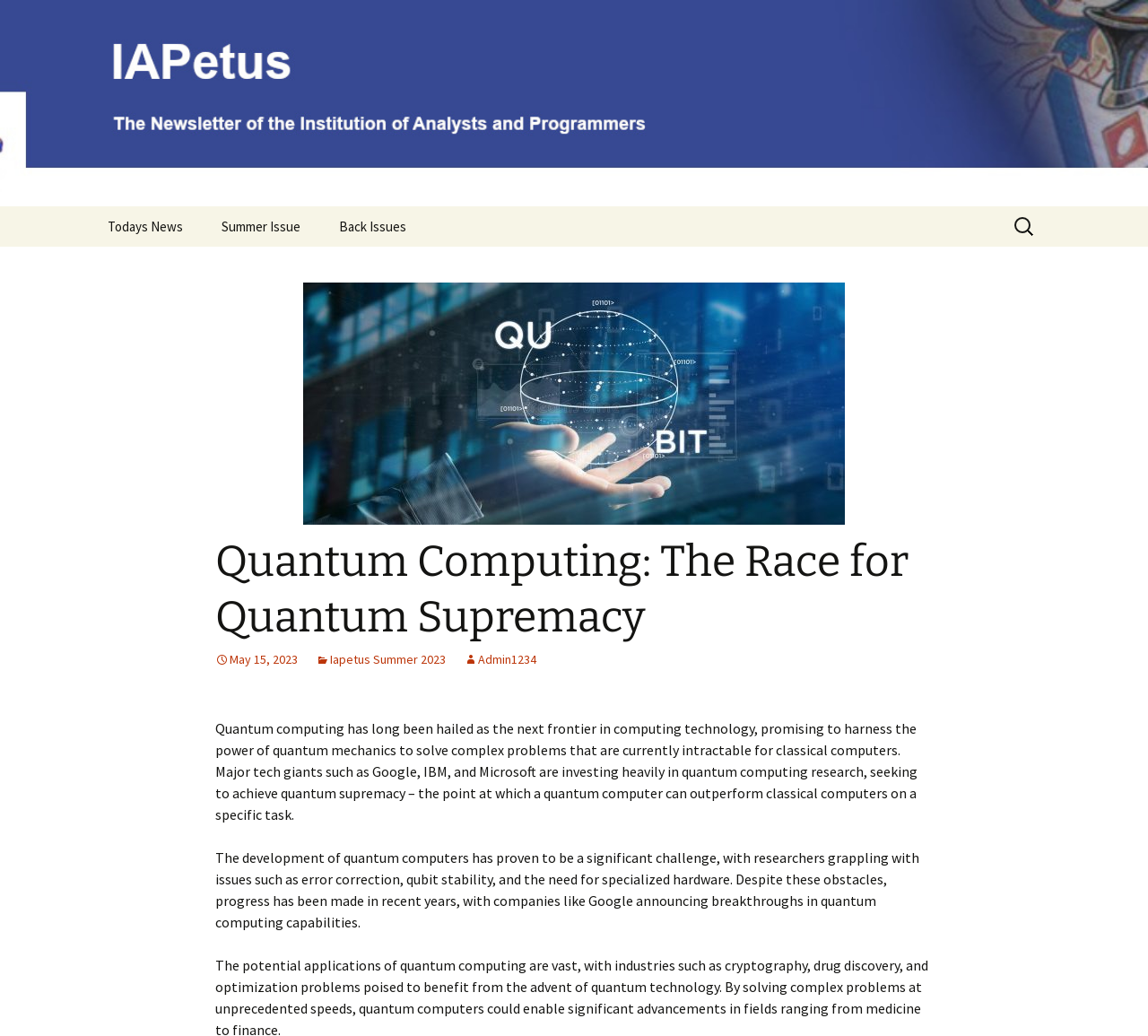Identify the bounding box coordinates for the region to click in order to carry out this instruction: "Read the summer issue". Provide the coordinates using four float numbers between 0 and 1, formatted as [left, top, right, bottom].

[0.177, 0.199, 0.277, 0.238]